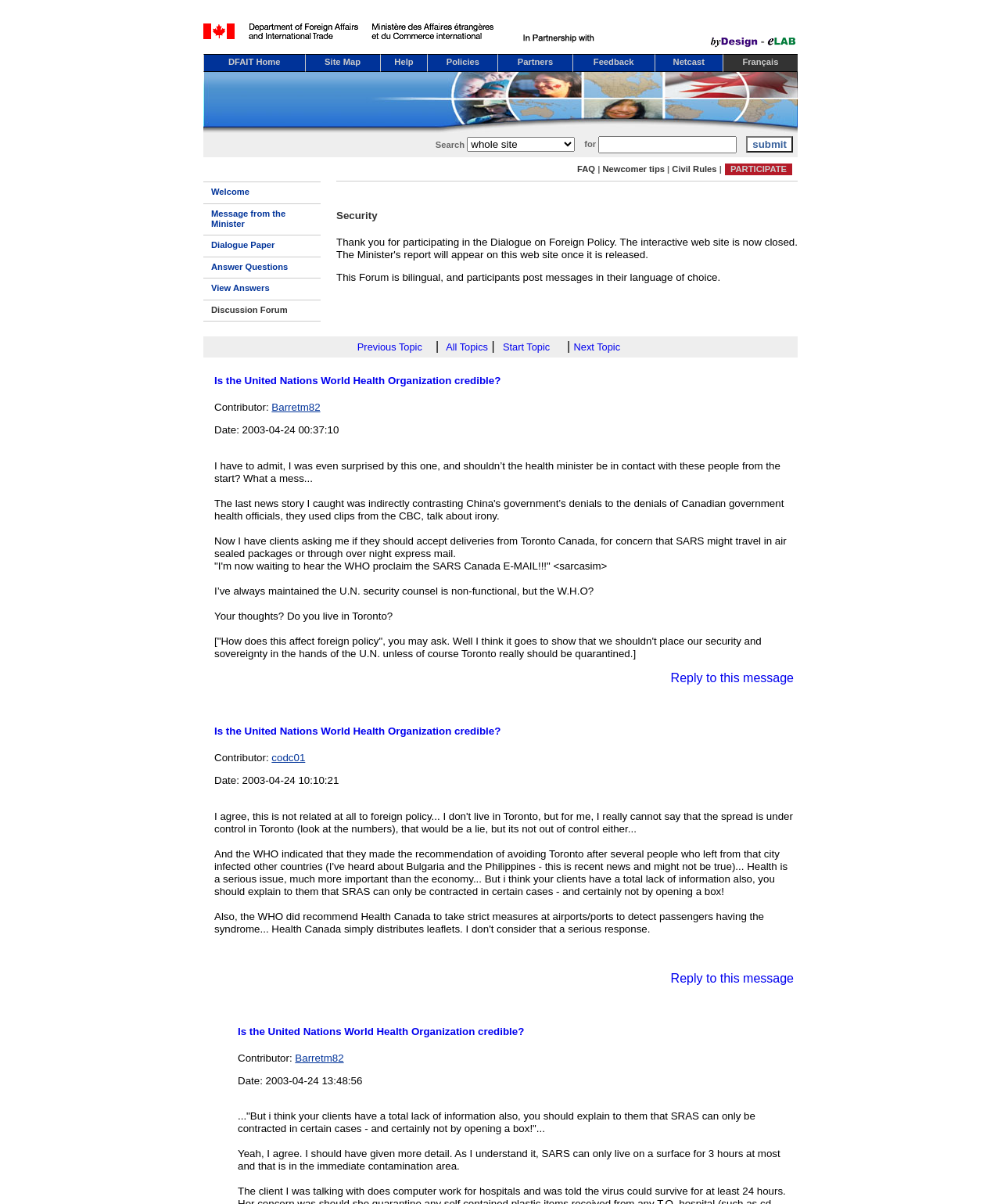Using the provided element description "CenterSpace Software", determine the bounding box coordinates of the UI element.

None